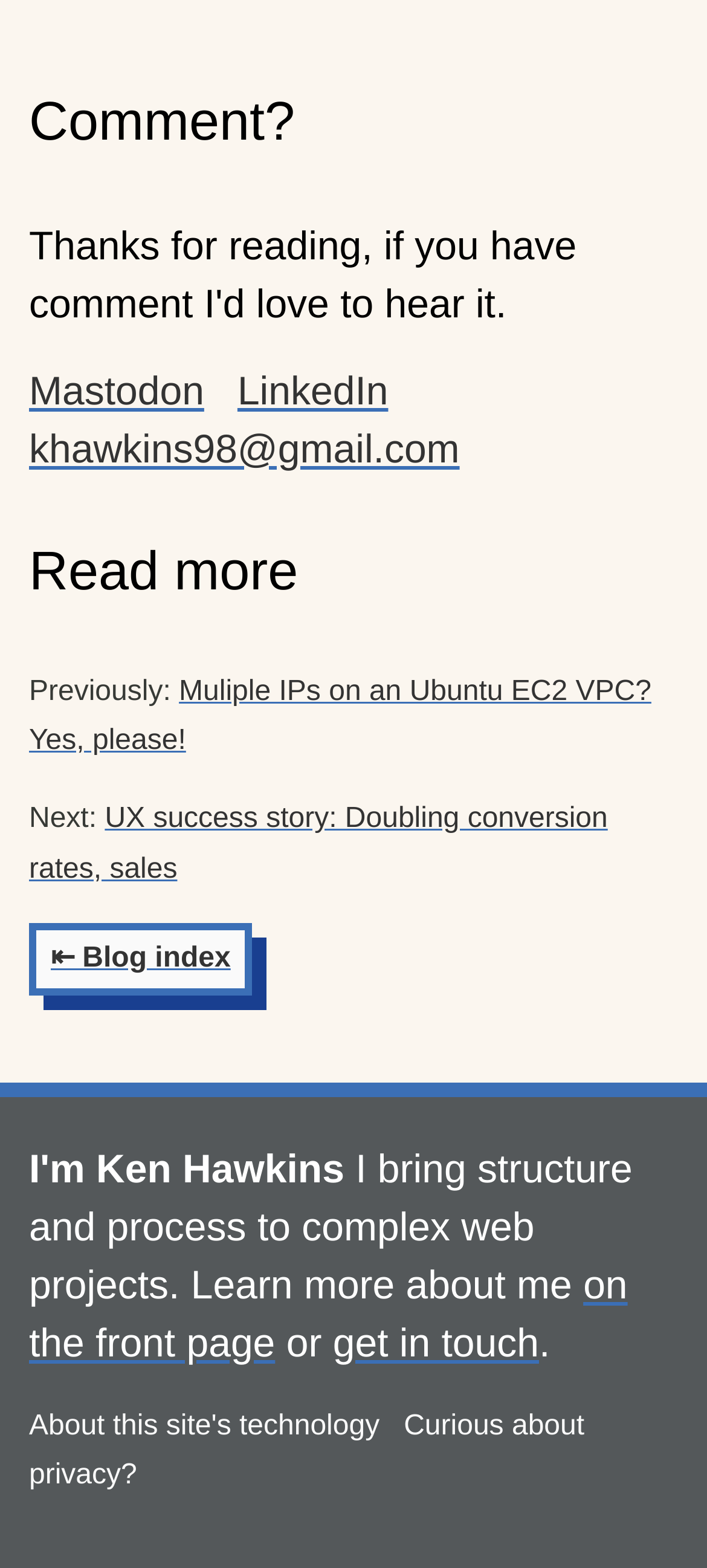What is the author's profession?
Please answer the question as detailed as possible.

The author's profession can be inferred from the text 'I bring structure and process to complex web projects.' which suggests that the author is involved in structuring and processing web projects, hence a web project structurer.